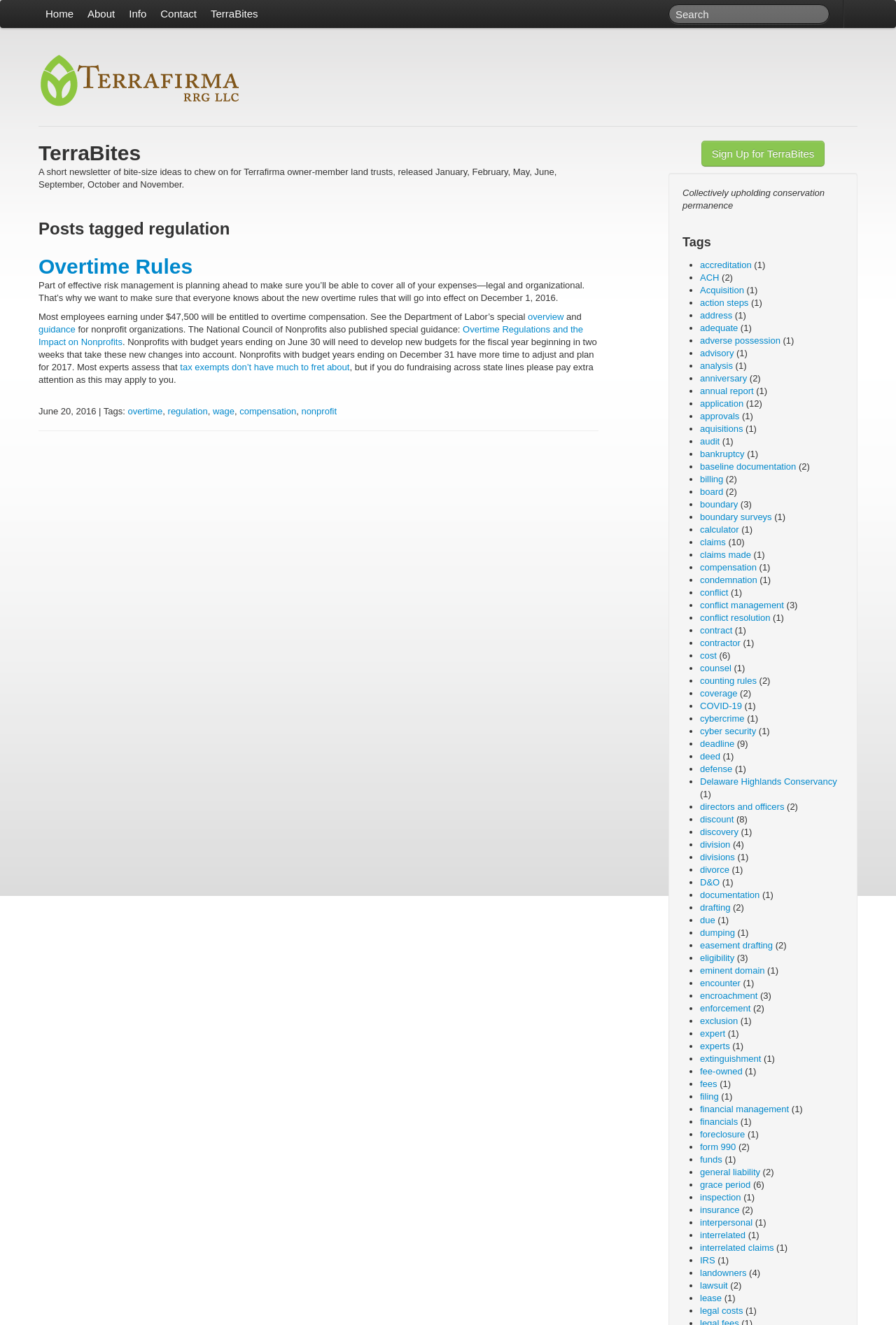Find and indicate the bounding box coordinates of the region you should select to follow the given instruction: "Go to Home".

None